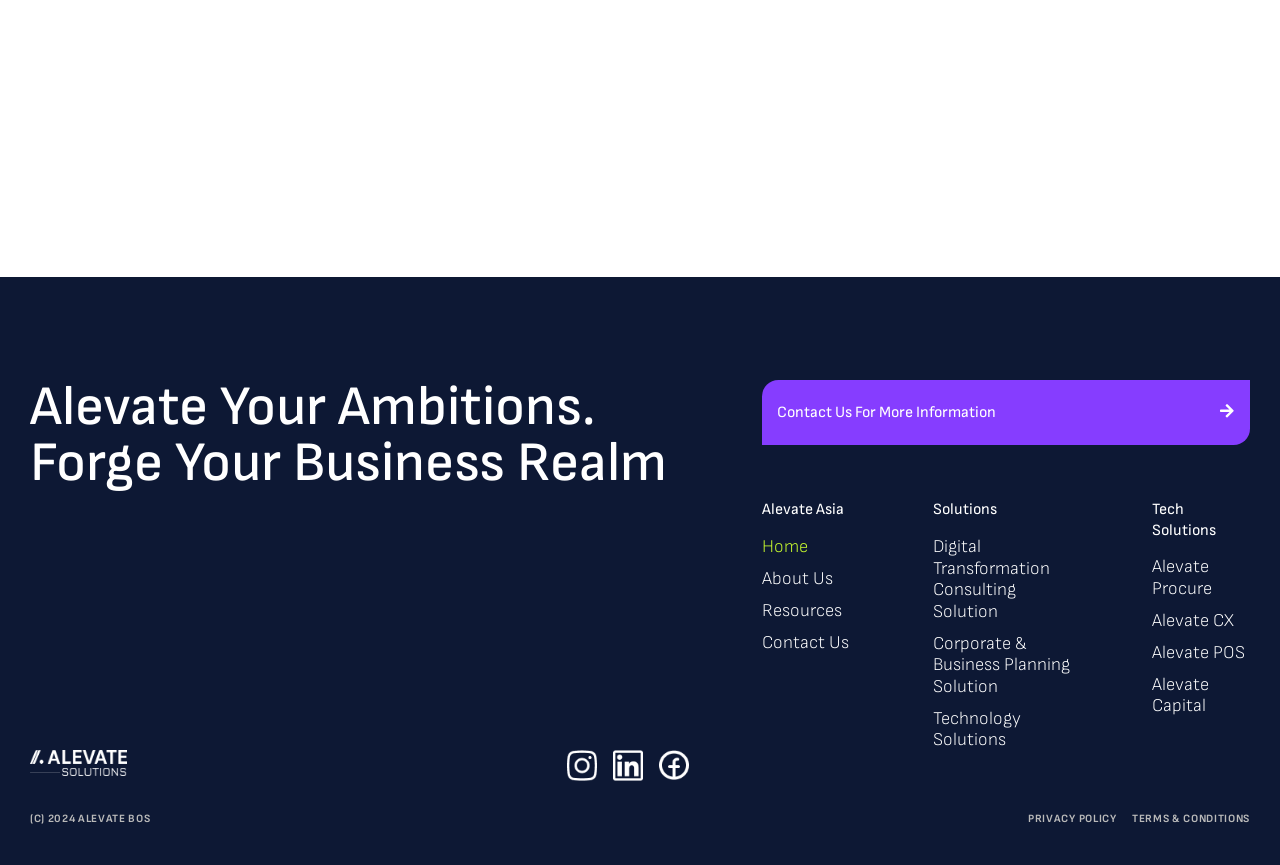Locate the coordinates of the bounding box for the clickable region that fulfills this instruction: "Click on Contact Us For More Information".

[0.595, 0.439, 0.977, 0.514]